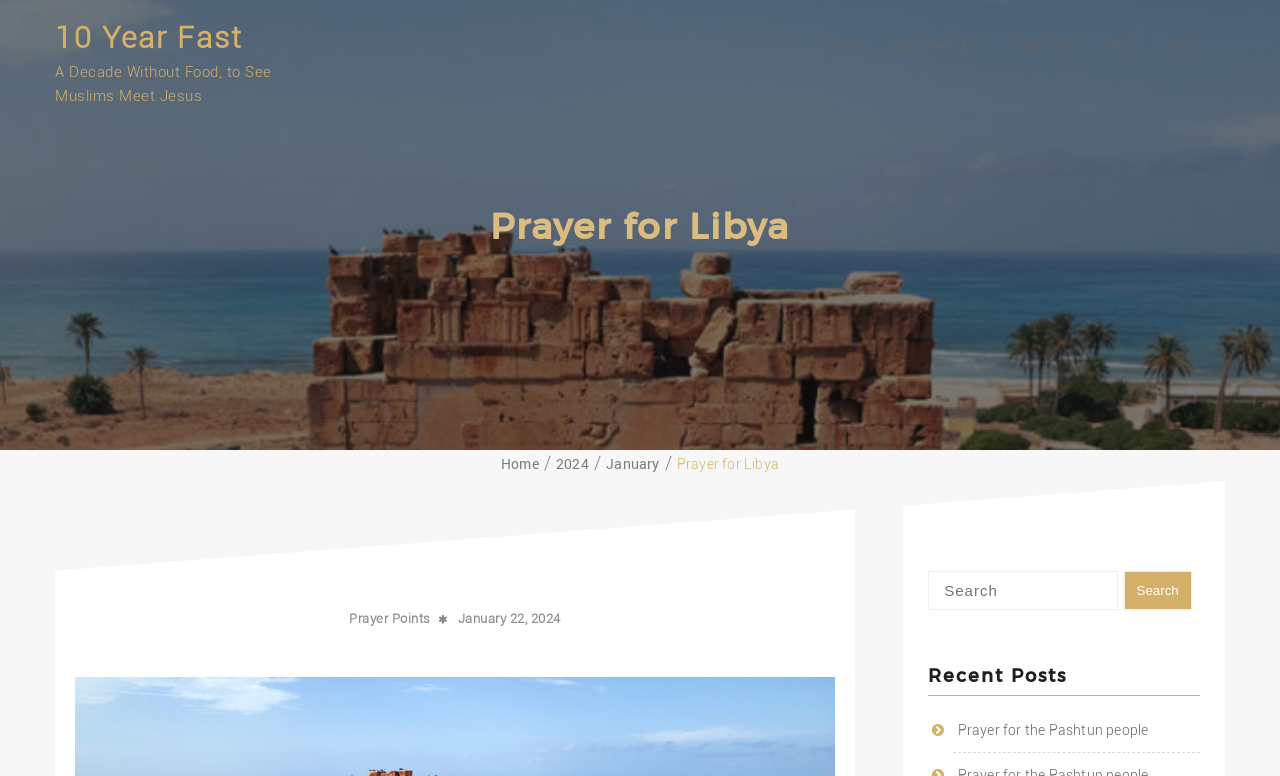Please determine the bounding box coordinates of the section I need to click to accomplish this instruction: "View the 'Prayer Points' page".

[0.273, 0.787, 0.337, 0.806]